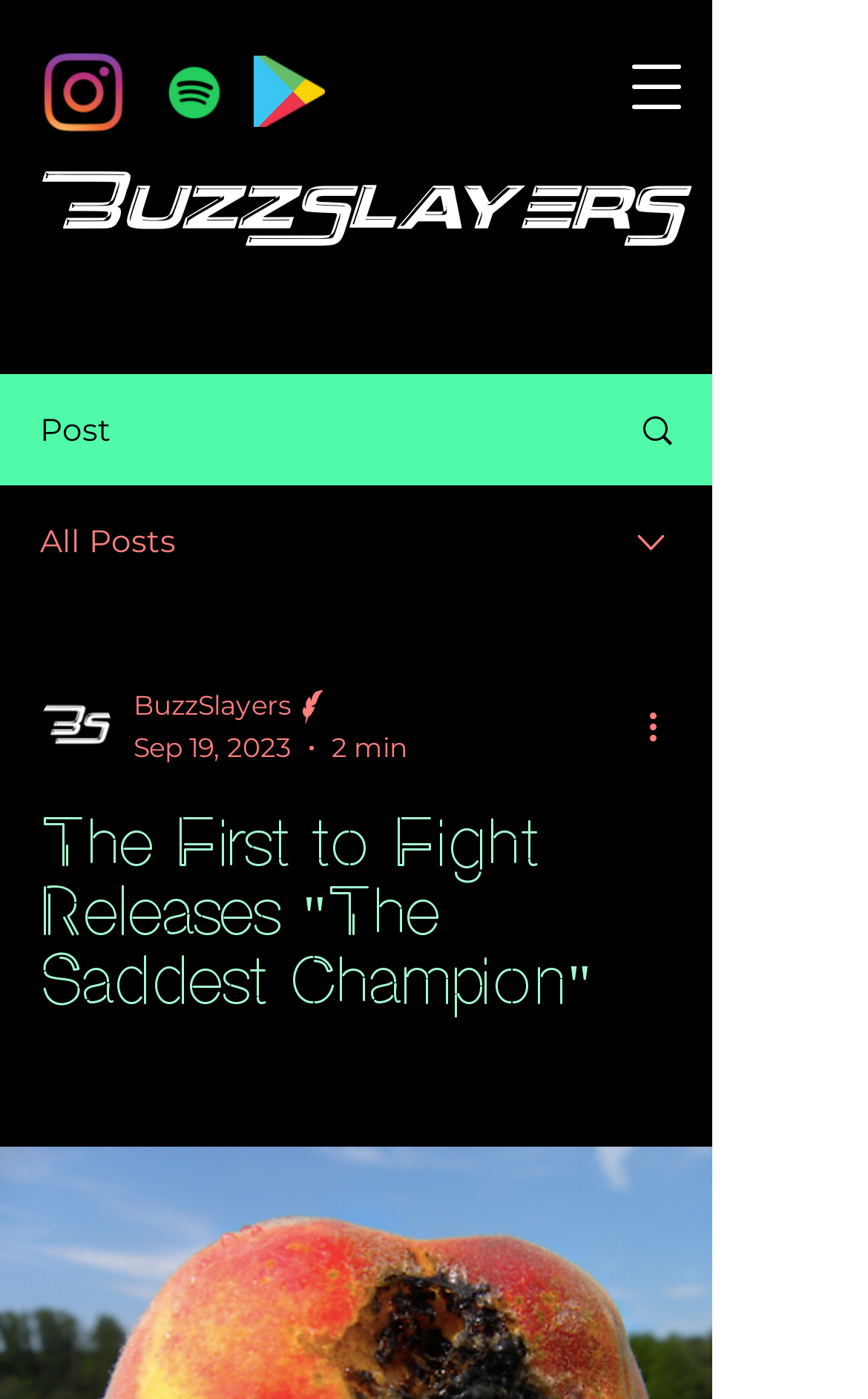Provide an in-depth caption for the webpage.

The webpage appears to be a blog post or article about a music release. At the top, there are two social bars with links to Instagram and Spotify, each accompanied by an image. The first social bar is located near the top-left corner, while the second is positioned slightly to the right.

Below the social bars, there is a button to open a navigation menu, situated near the top-right corner. Next to it, a heading reads "BuzzSlayers", which seems to be the title of the blog or website.

Under the heading, there are several elements arranged vertically. A static text element reads "Post", followed by a link with an image. Below that, there is another static text element that says "All Posts", accompanied by an image. A combobox with a dropdown menu is located to the right, featuring an image of the writer and some text.

The main content of the webpage is a heading that reads "The First to Fight Releases 'The Saddest Champion'", which is positioned near the middle of the page. This heading is likely the title of the blog post or article.

There are several other elements on the page, including an image of the writer, a generic element with the text "Sep 19, 2023", and another generic element with the text "2 min". A button labeled "More actions" is located near the bottom-right corner, accompanied by an image.

Overall, the webpage appears to be a blog post or article about a music release, with various elements arranged to provide information and navigation options.